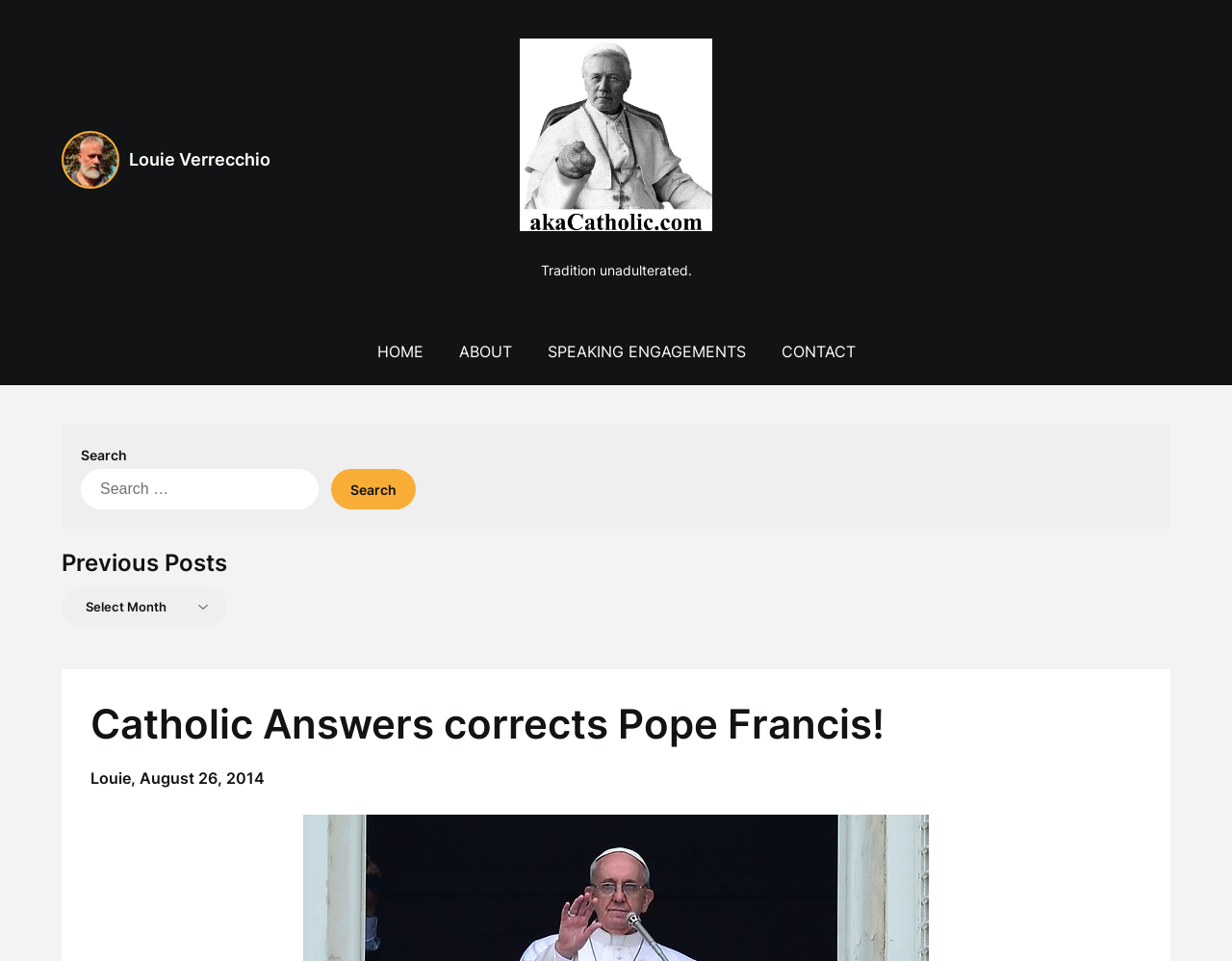Could you specify the bounding box coordinates for the clickable section to complete the following instruction: "search for something"?

[0.066, 0.488, 0.934, 0.53]